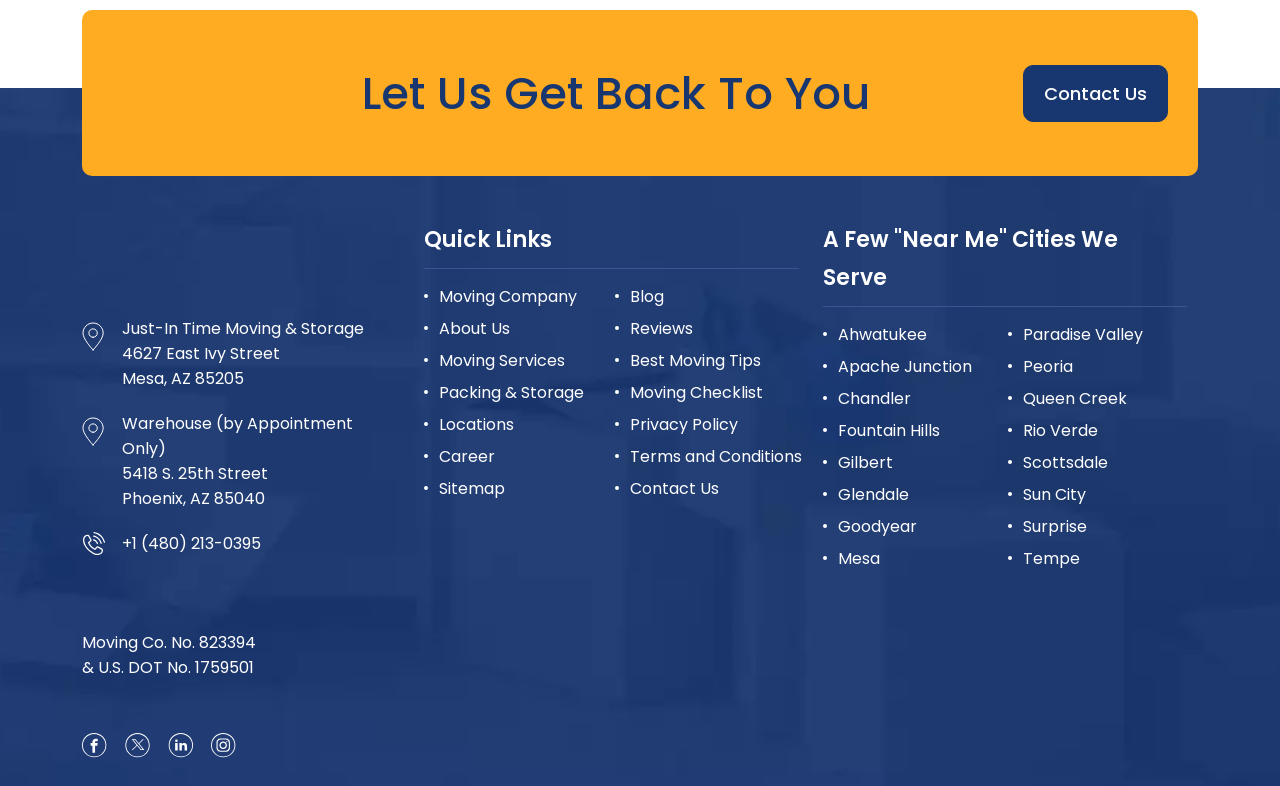Determine the bounding box coordinates in the format (top-left x, top-left y, bottom-right x, bottom-right y). Ensure all values are floating point numbers between 0 and 1. Identify the bounding box of the UI element described by: Moving Services

[0.343, 0.444, 0.441, 0.473]